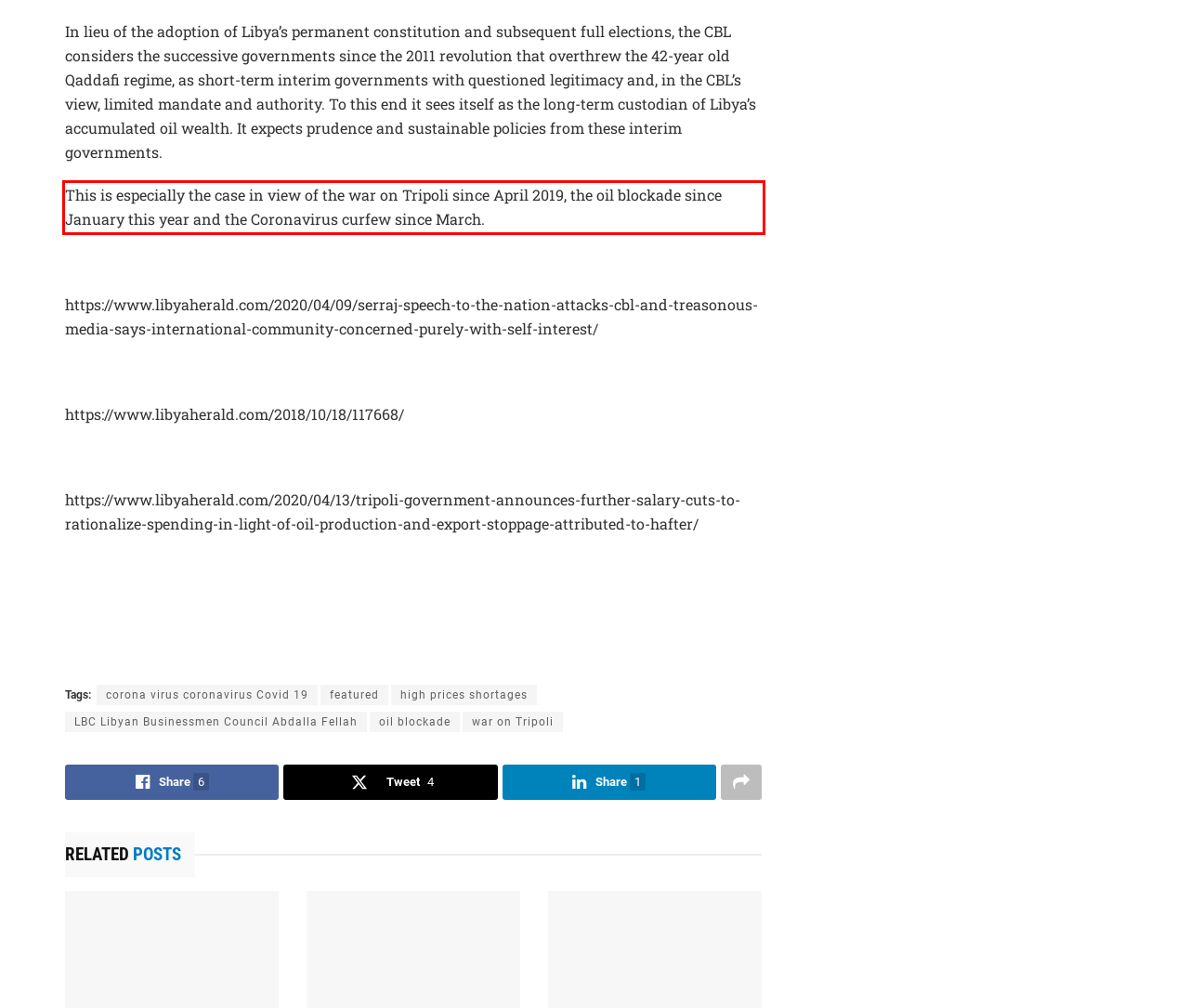From the screenshot of the webpage, locate the red bounding box and extract the text contained within that area.

This is especially the case in view of the war on Tripoli since April 2019, the oil blockade since January this year and the Coronavirus curfew since March.